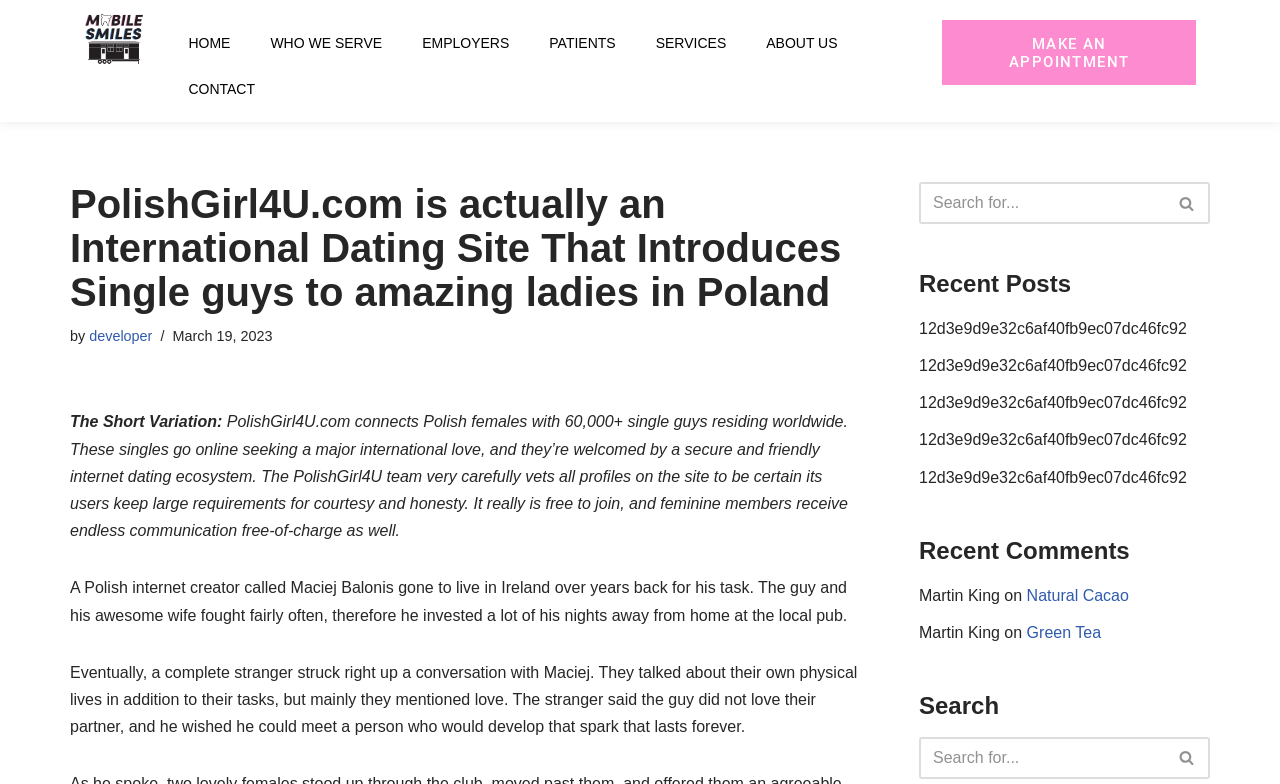Ascertain the bounding box coordinates for the UI element detailed here: "parent_node: Search for... aria-label="Search"". The coordinates should be provided as [left, top, right, bottom] with each value being a float between 0 and 1.

[0.91, 0.94, 0.945, 0.993]